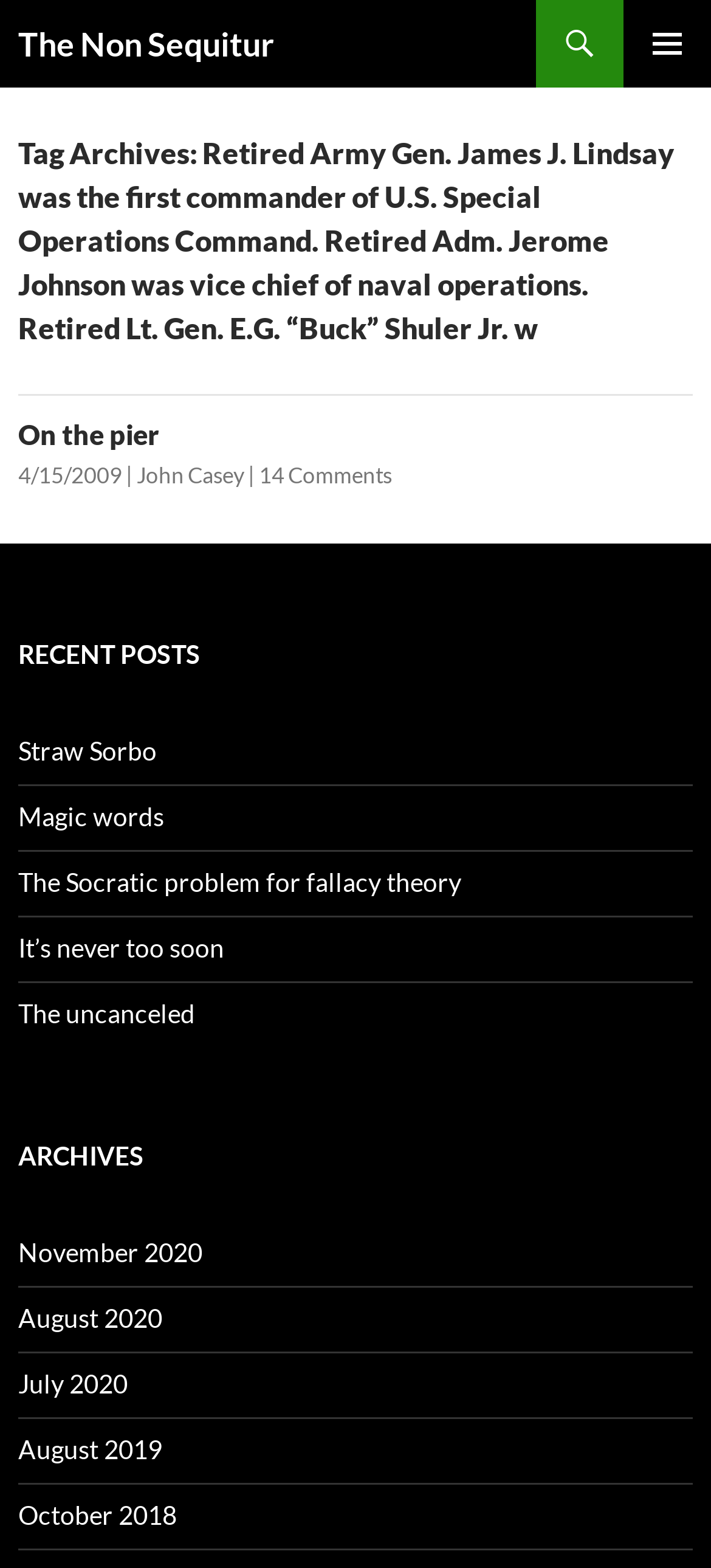What is the title of the article below the header?
Answer the question with as much detail as you can, using the image as a reference.

The answer can be found by looking at the article section below the header, where the title 'On the pier' is mentioned.